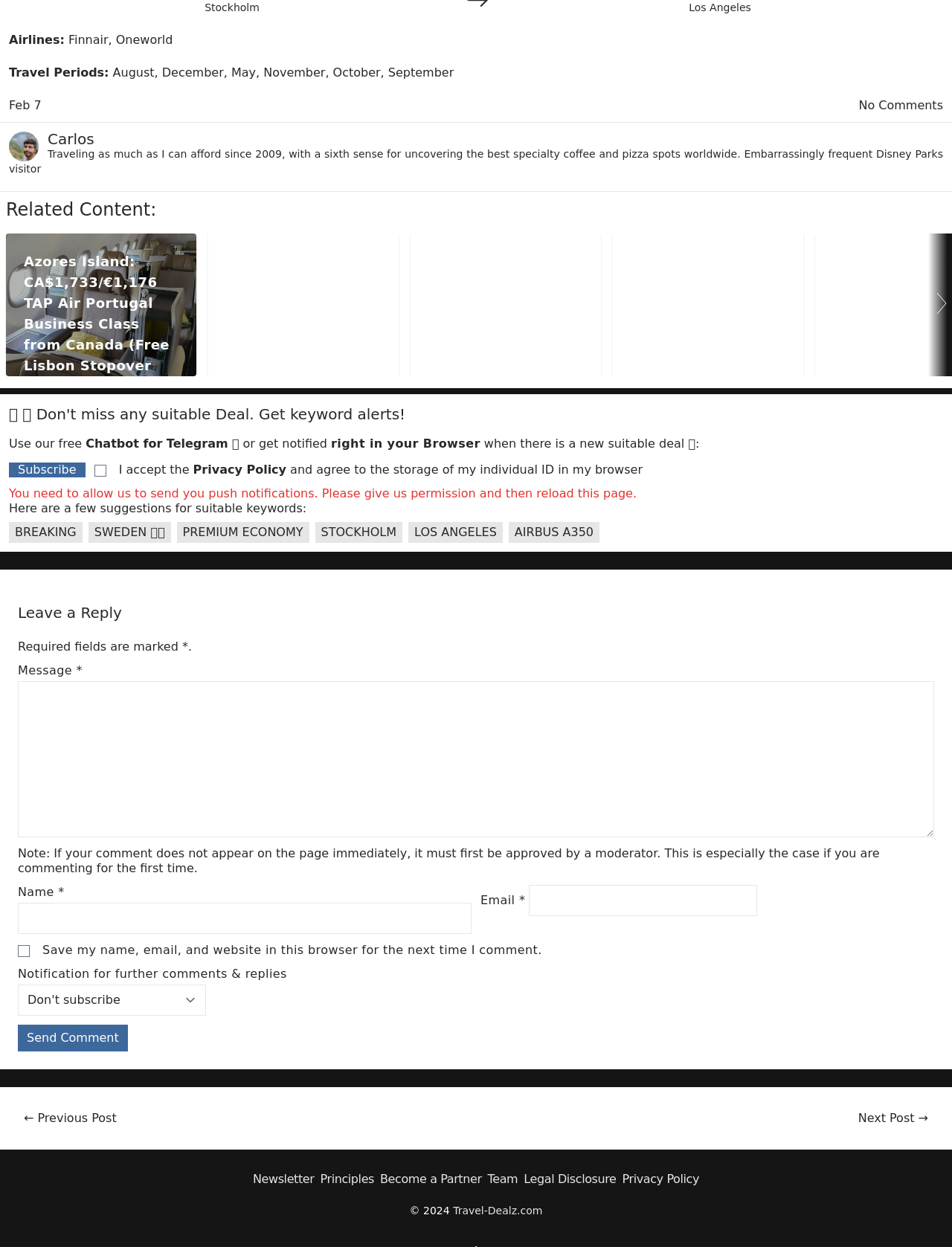Find the bounding box coordinates of the clickable area required to complete the following action: "View the next post".

[0.901, 0.891, 0.975, 0.902]